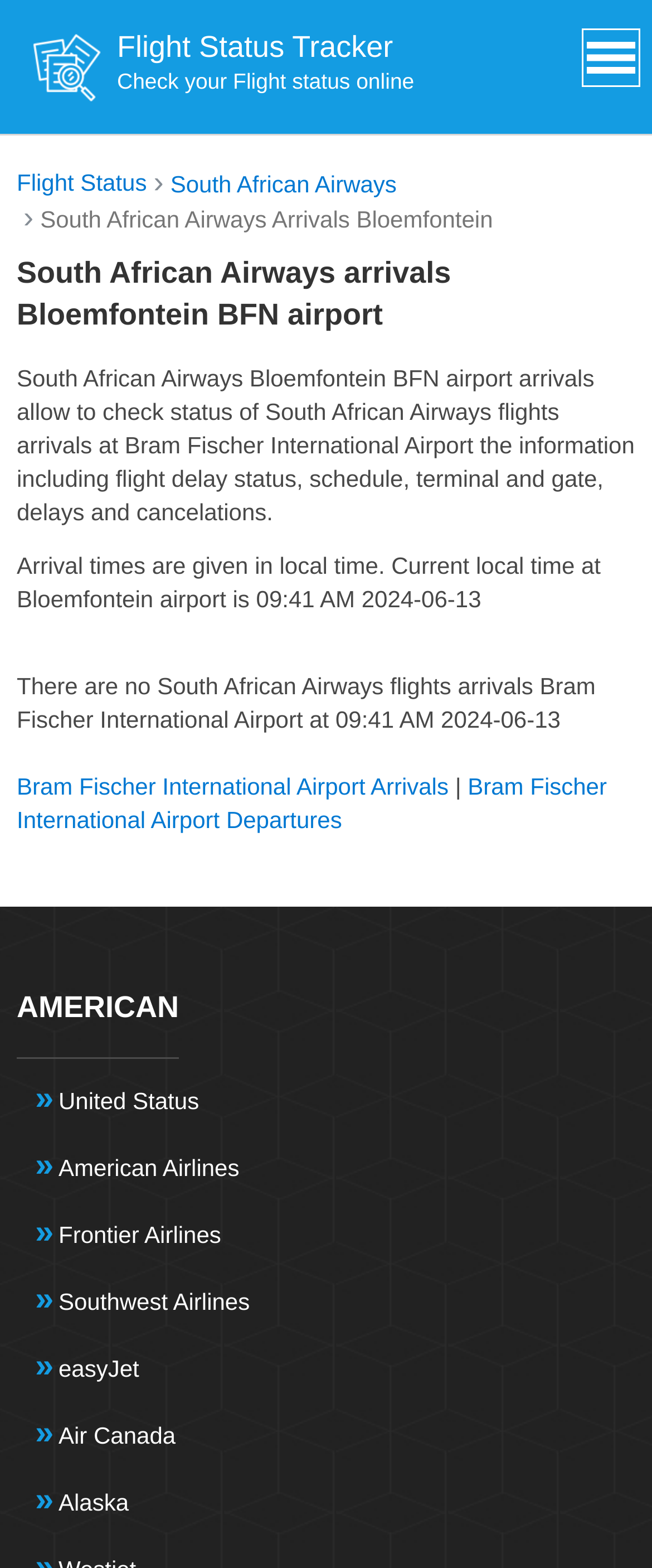What information can be checked about South African Airways flights?
Offer a detailed and full explanation in response to the question.

I found the answer by looking at the StaticText element with the text 'South African Airways Bloemfontein BFN airport arrivals allow to check status of South African Airways flights arrivals at Bram Fischer International Airport the information including flight delay status, schedule, terminal and gate, delays and cancelations'.